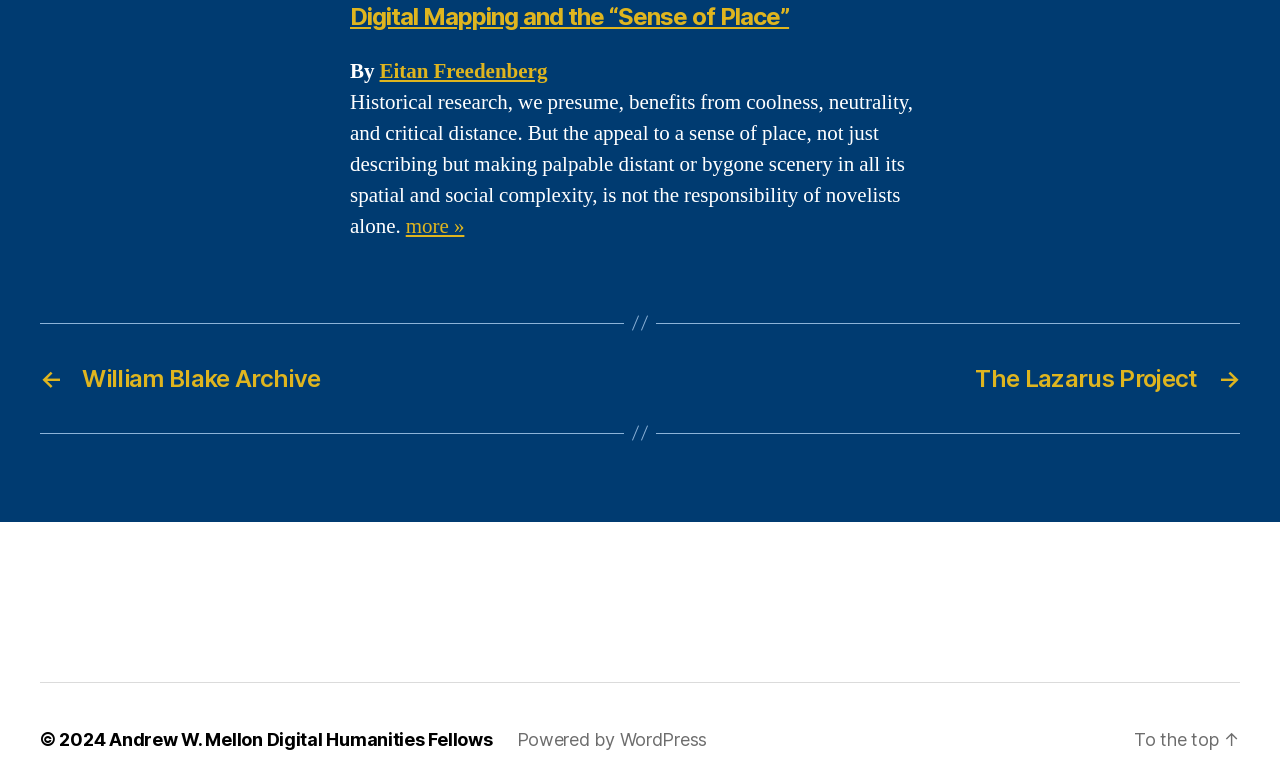What is the platform that powers the website?
Please use the image to provide a one-word or short phrase answer.

WordPress